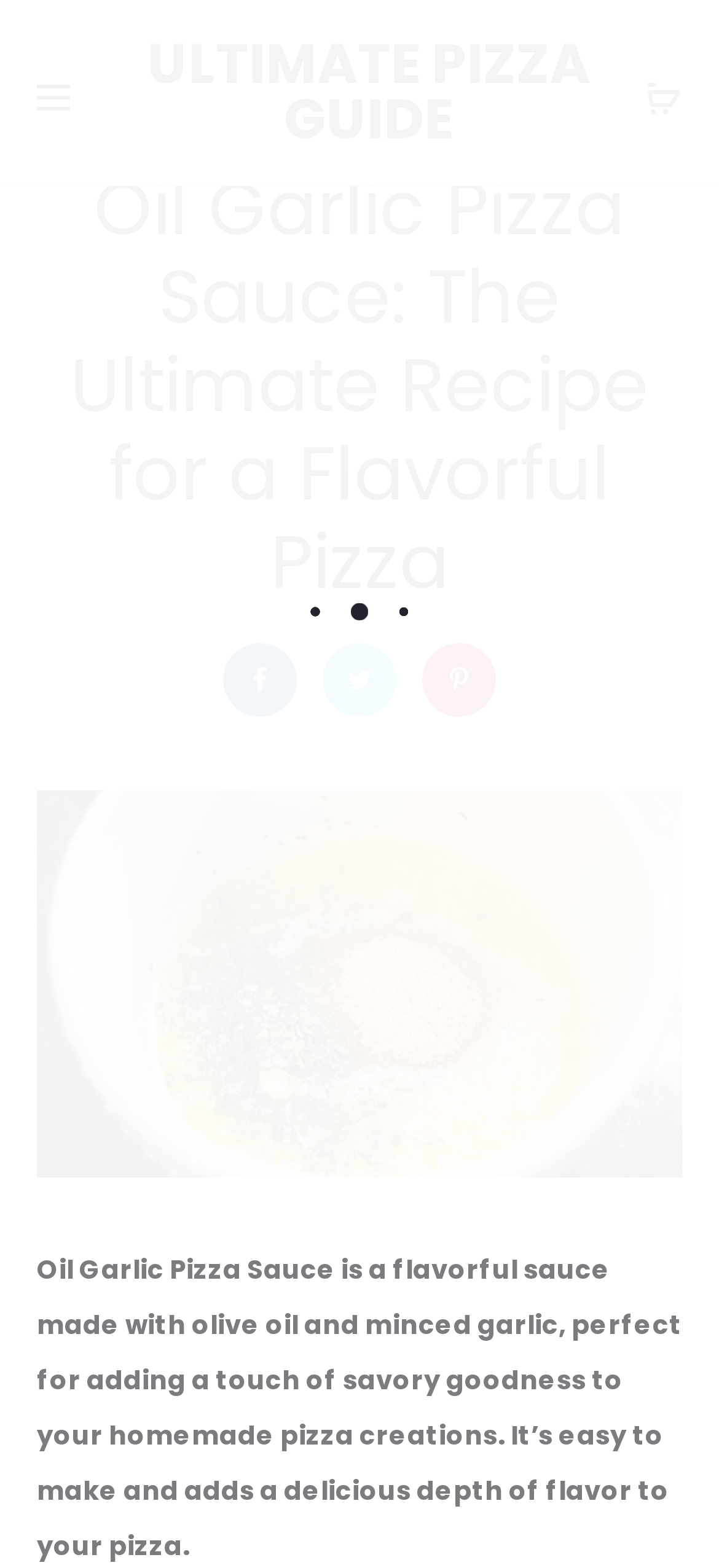Find and provide the bounding box coordinates for the UI element described with: "mypizzadoc".

[0.231, 0.062, 0.413, 0.081]